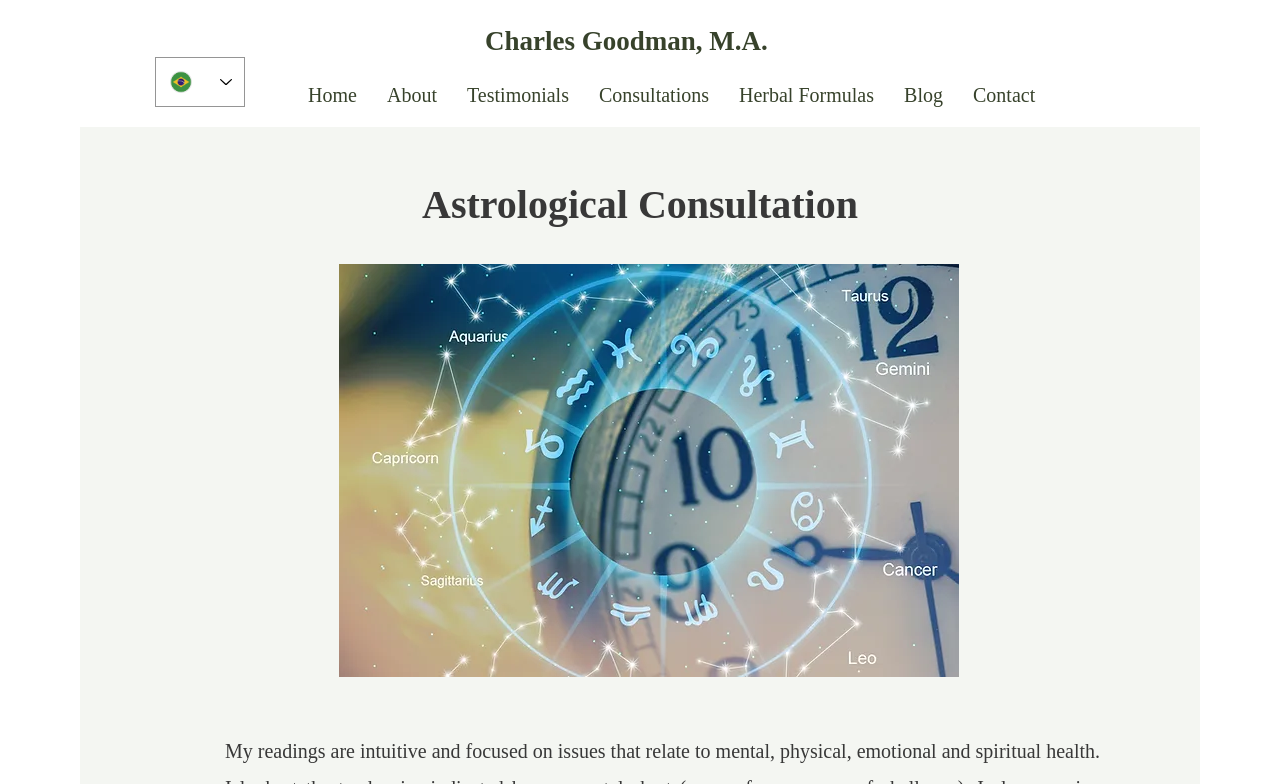Locate the bounding box coordinates of the region to be clicked to comply with the following instruction: "learn about astrological consultations". The coordinates must be four float numbers between 0 and 1, in the form [left, top, right, bottom].

[0.265, 0.227, 0.735, 0.293]